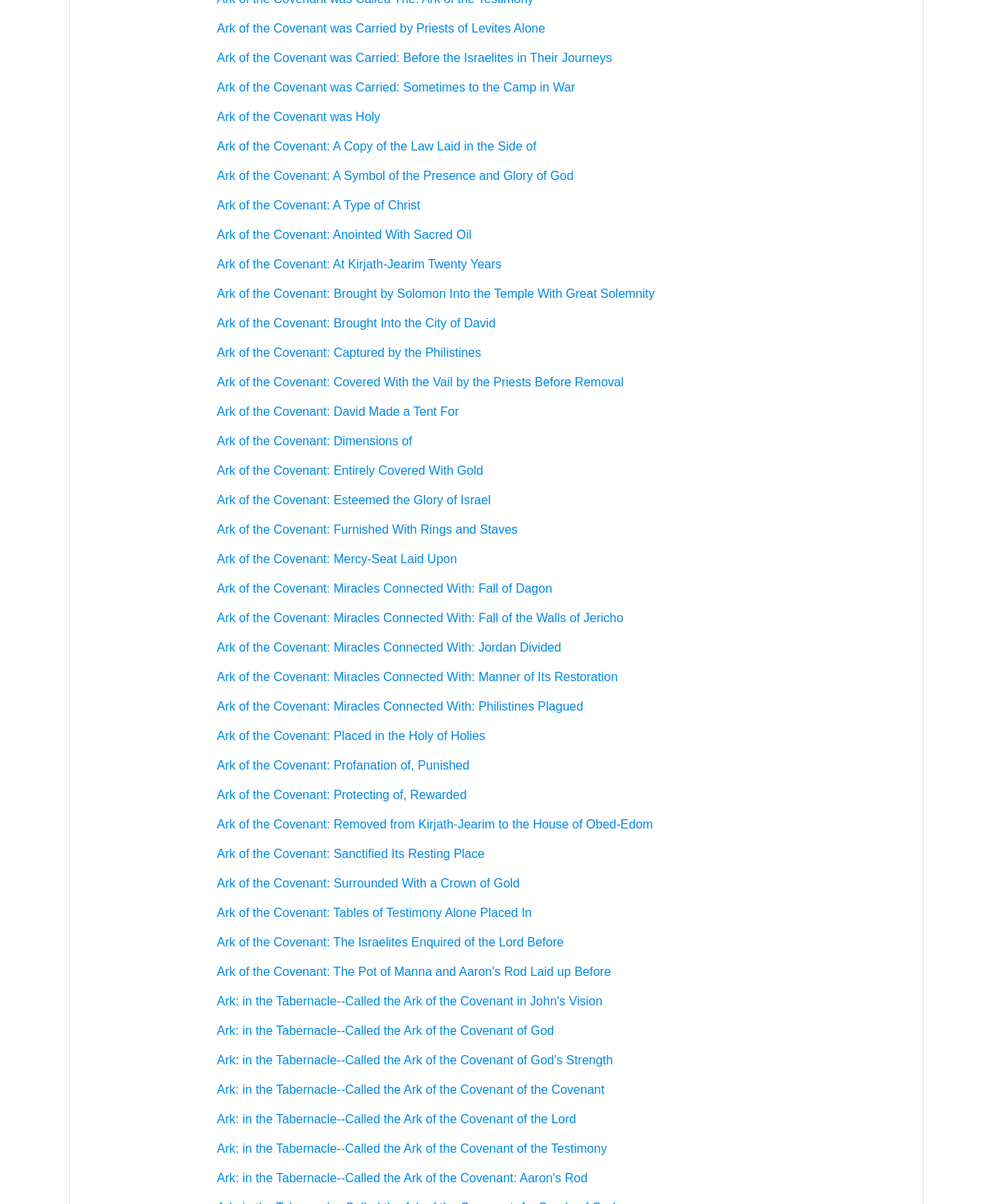How many links are on the webpage?
Please provide a single word or phrase as your answer based on the screenshot.

91